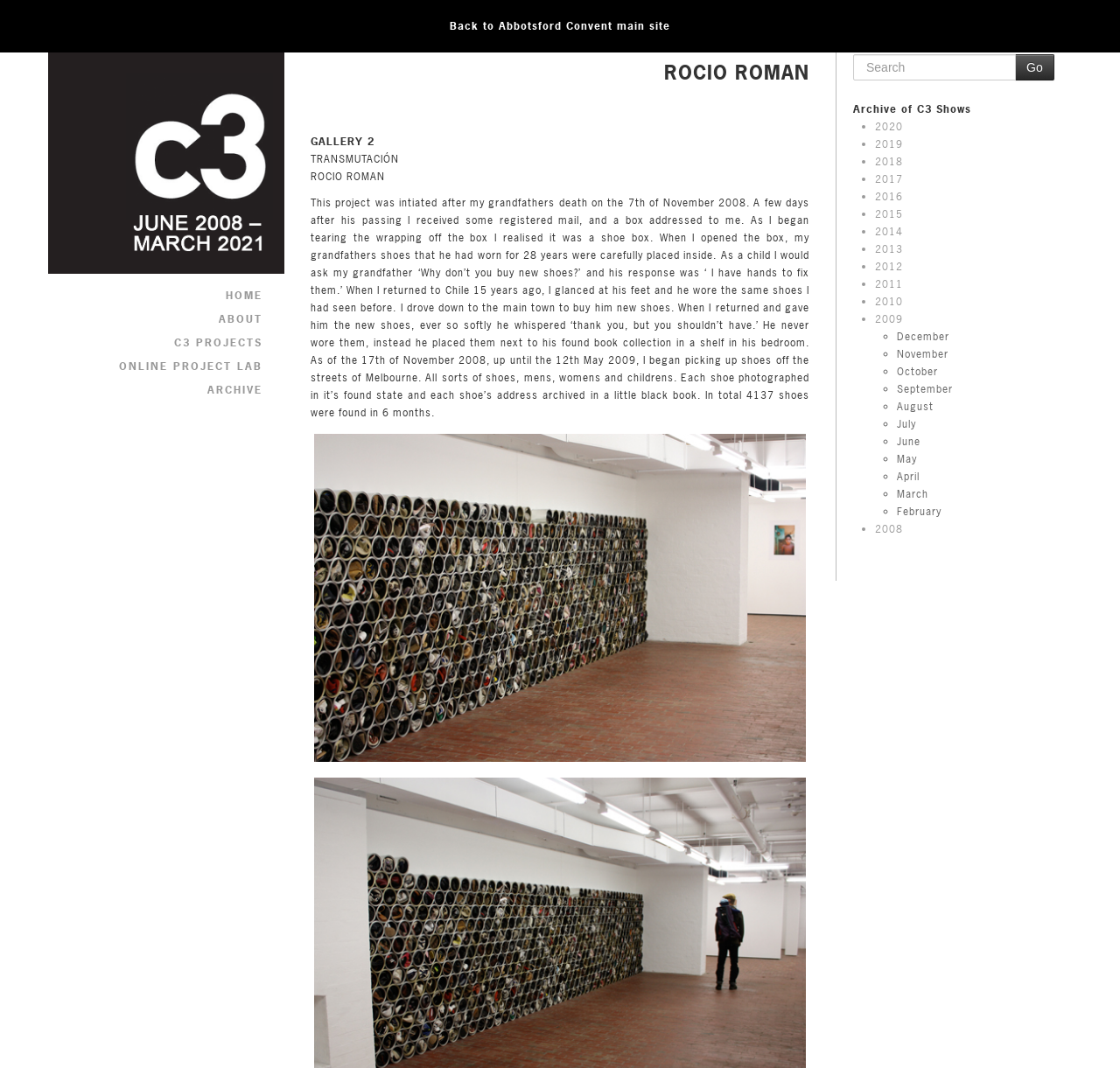Show the bounding box coordinates for the element that needs to be clicked to execute the following instruction: "Click on the 'Back to Abbotsford Convent main site' link". Provide the coordinates in the form of four float numbers between 0 and 1, i.e., [left, top, right, bottom].

[0.402, 0.016, 0.598, 0.033]